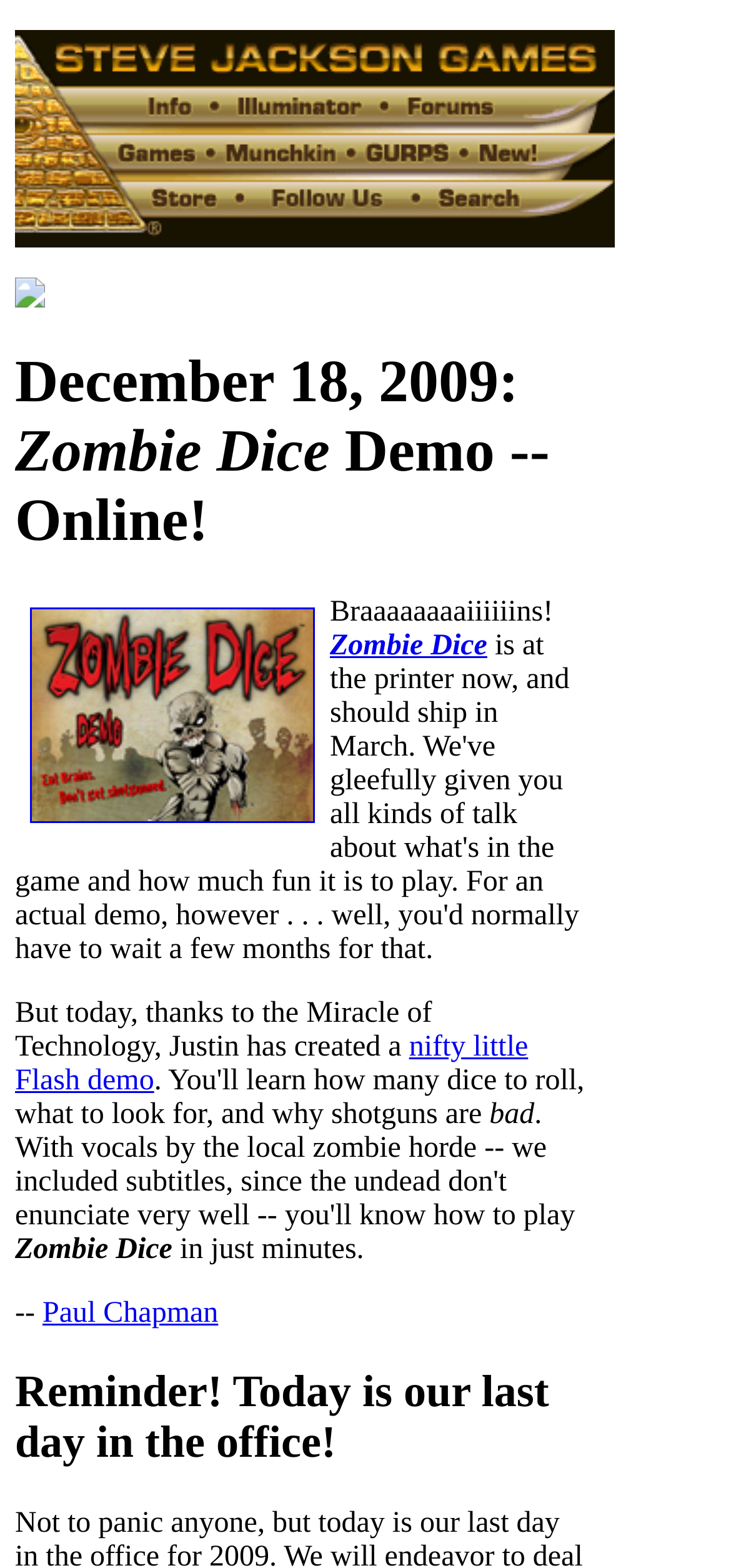Who created the Flash demo?
Answer the question based on the image using a single word or a brief phrase.

Justin